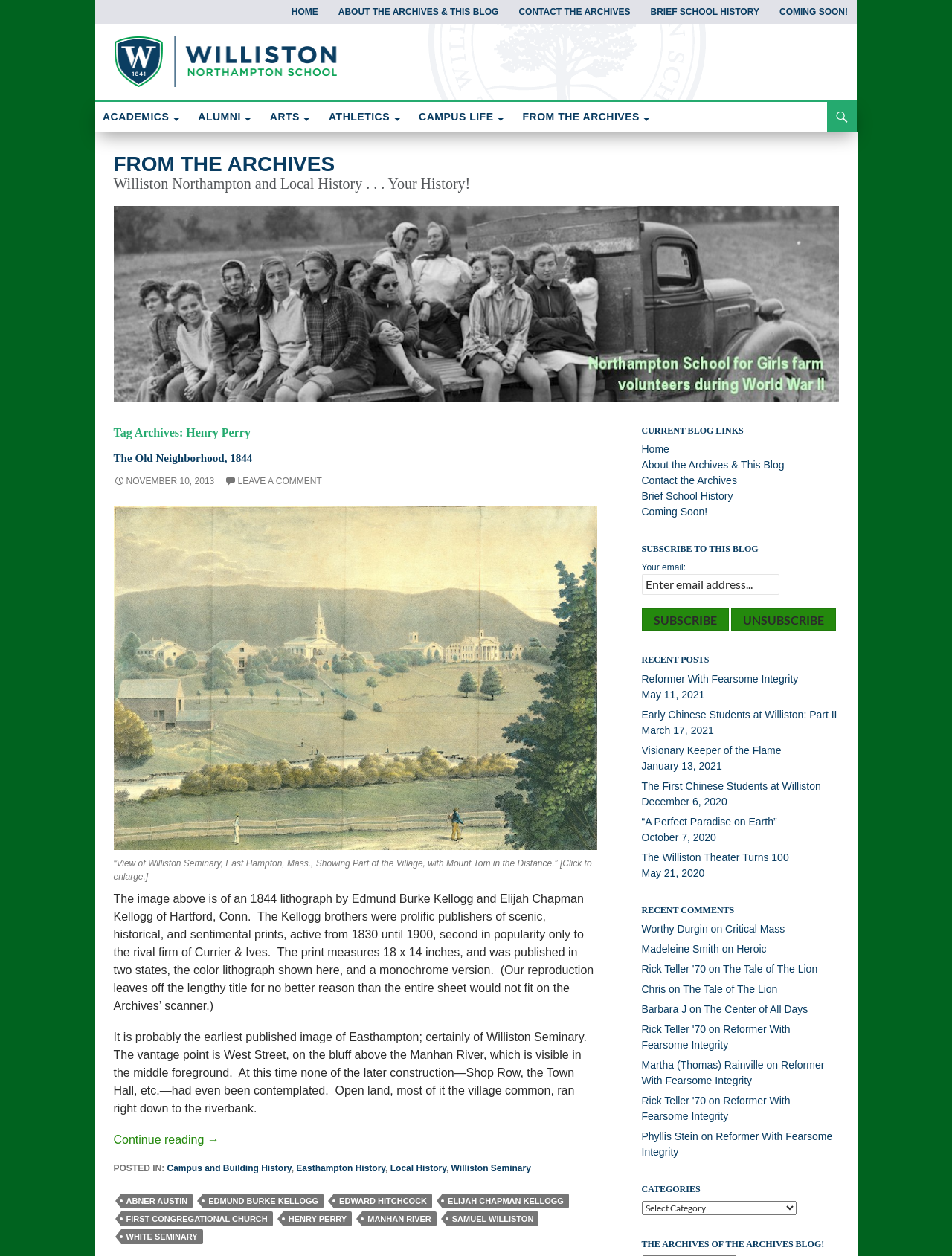What is the purpose of the 'Subscribe' button?
Please give a detailed and elaborate answer to the question.

I found the answer by looking at the 'Subscribe' button, which is located below the 'Your email:' textbox and has a 'SUBSCRIBE' label, indicating that it is used to subscribe to the blog.